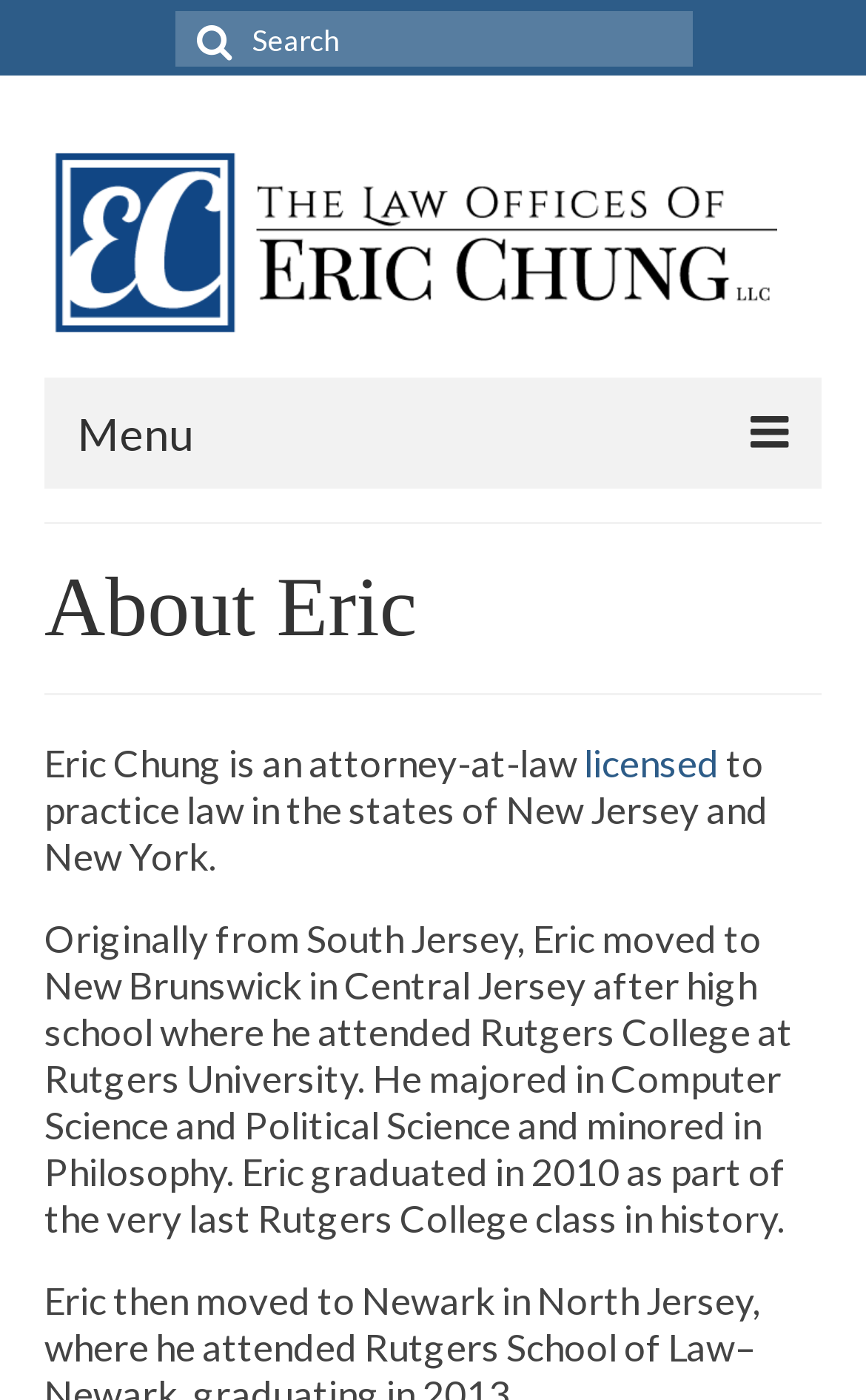Can you find the bounding box coordinates of the area I should click to execute the following instruction: "Open the menu"?

None